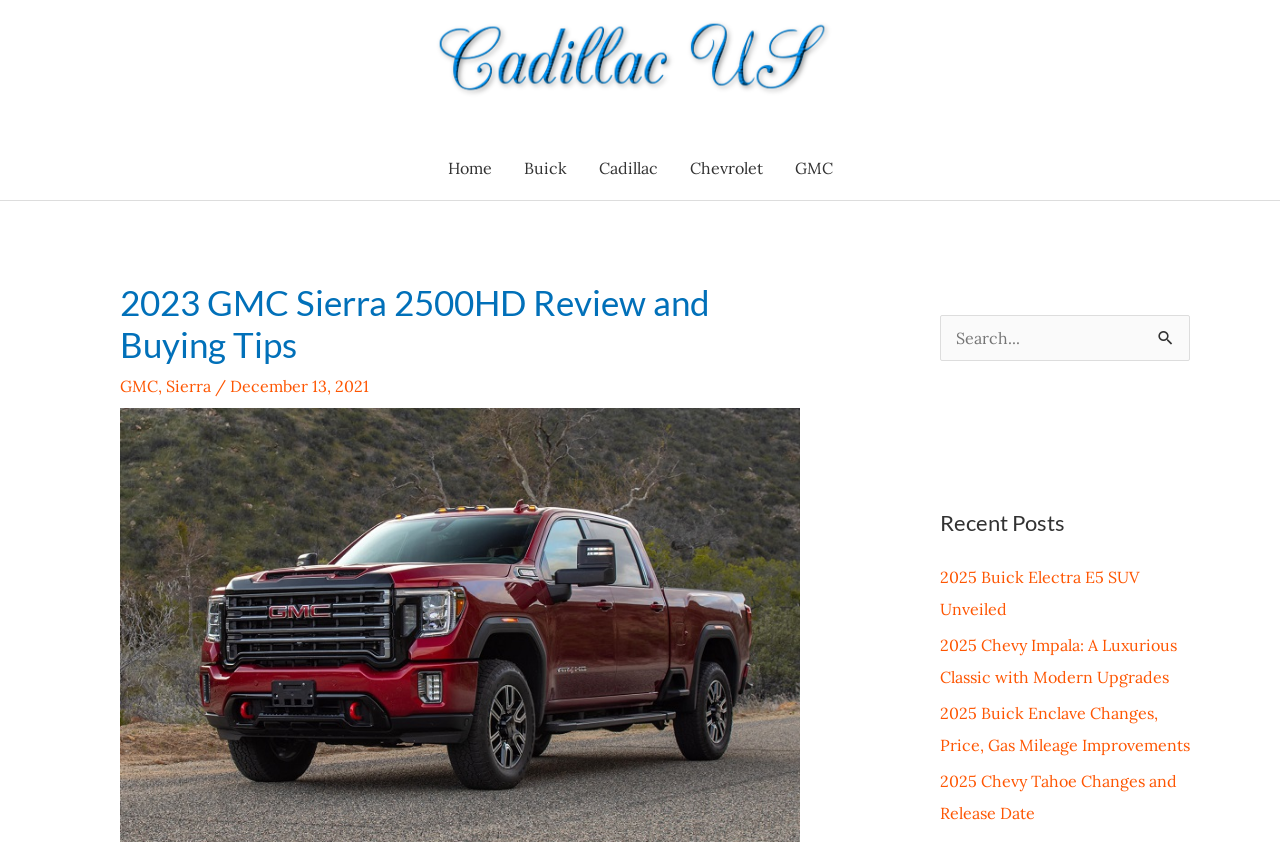Determine the bounding box coordinates for the element that should be clicked to follow this instruction: "Read the 2025 Buick Electra E5 SUV Unveiled post". The coordinates should be given as four float numbers between 0 and 1, in the format [left, top, right, bottom].

[0.734, 0.673, 0.89, 0.735]